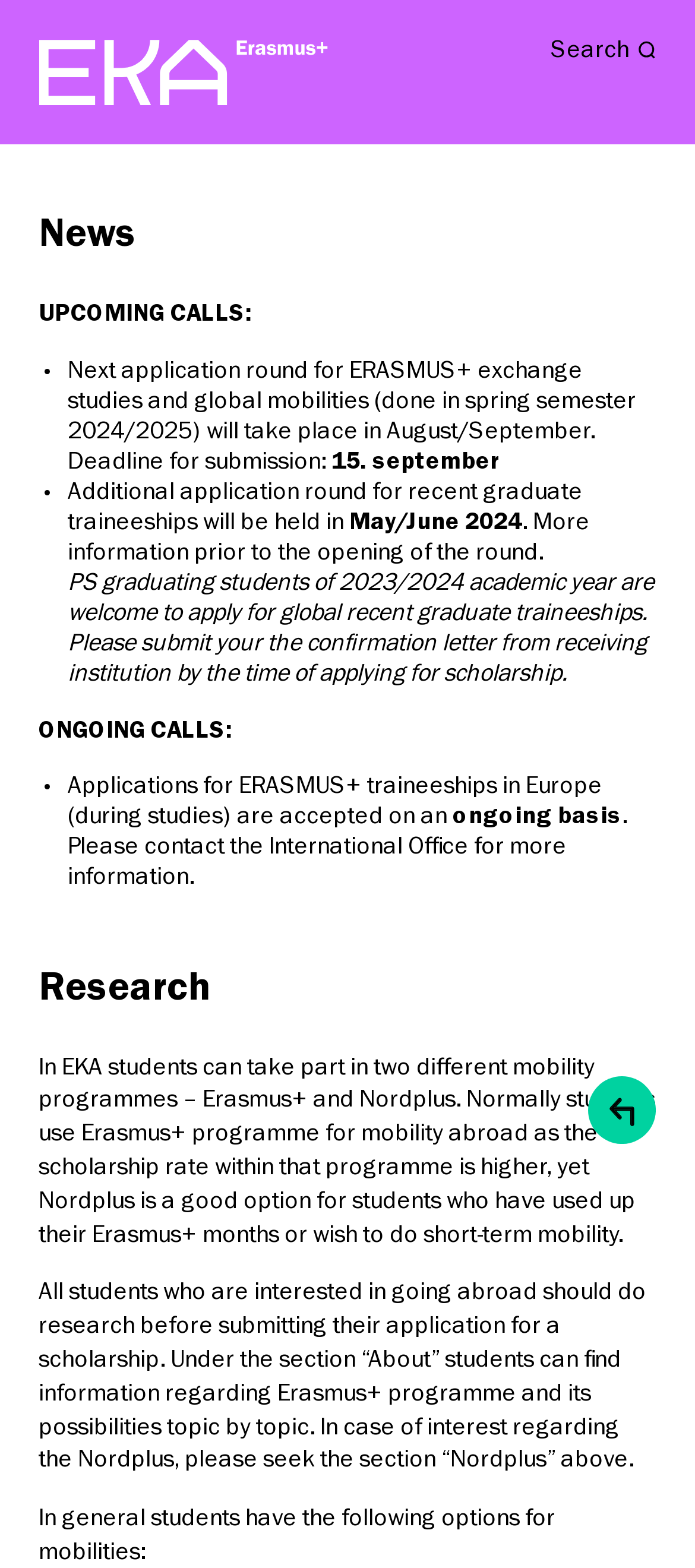What type of mobilities are available for students?
Refer to the image and give a detailed response to the question.

I found that the webpage mentions that 'In general students have the following options for mobilities:' but it does not specify what those options are. It seems that the webpage is cut off at that point.